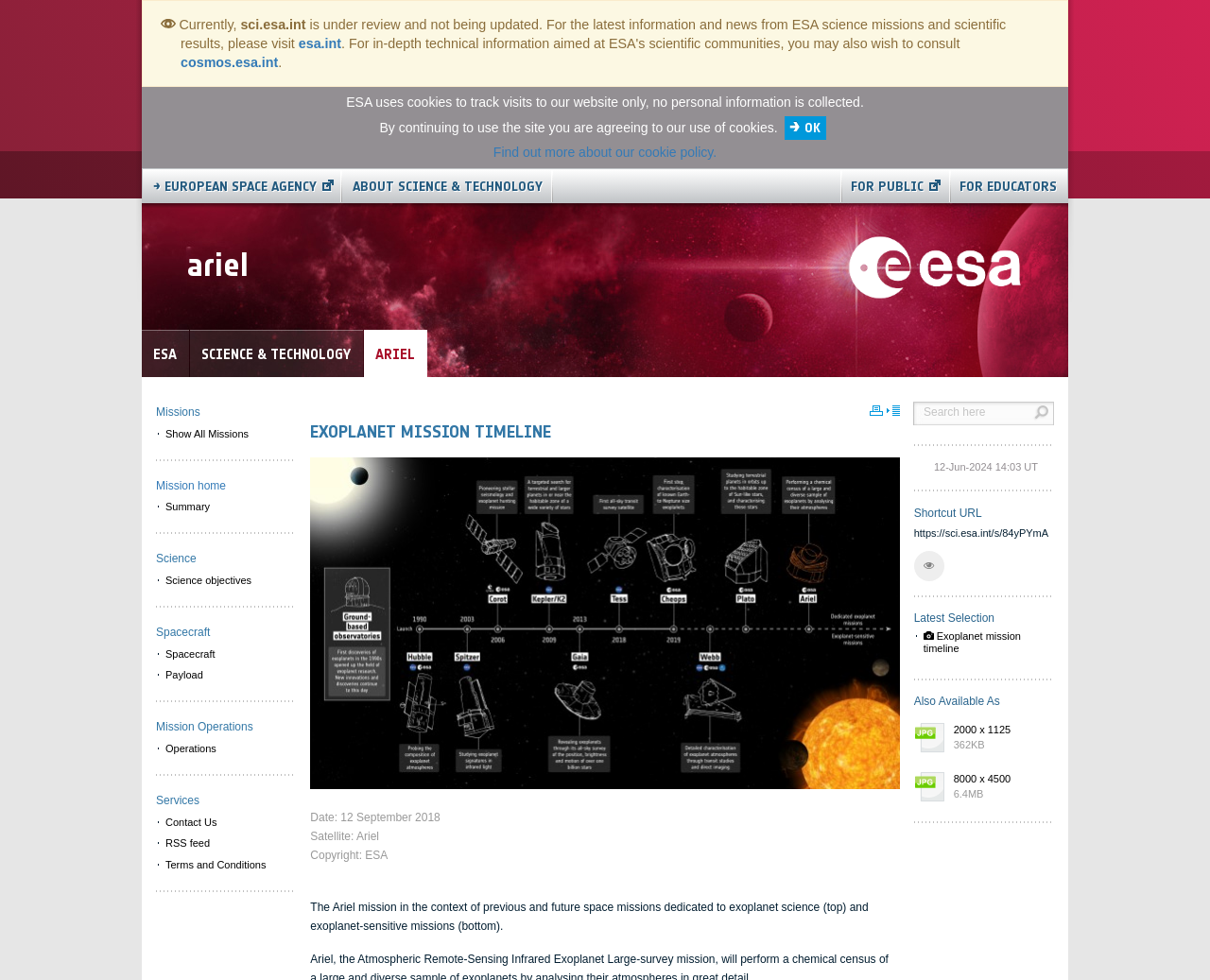Provide a brief response to the question below using one word or phrase:
What is the function of the button with the icon?

Share